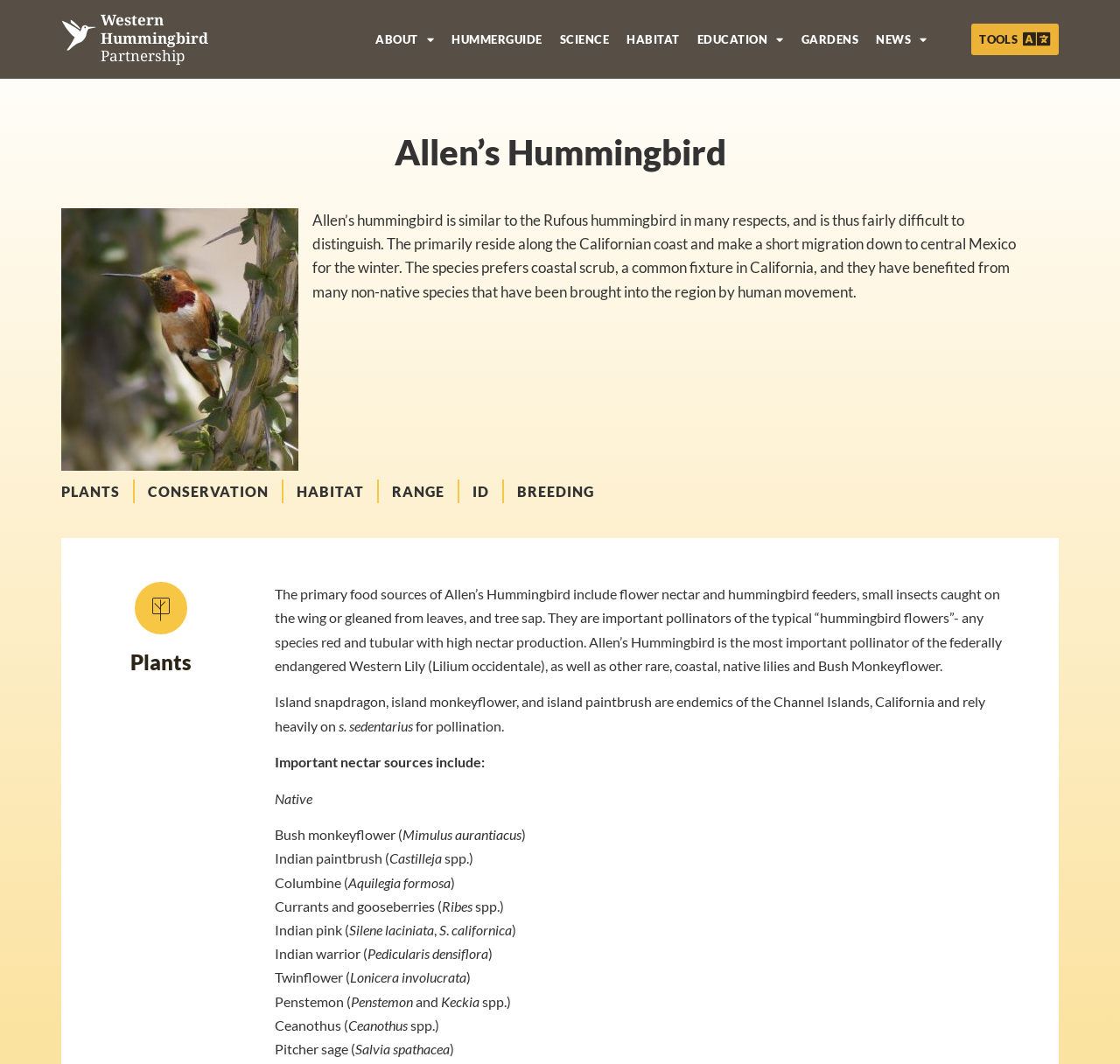Answer the question below in one word or phrase:
What is the Western Lily?

federally endangered